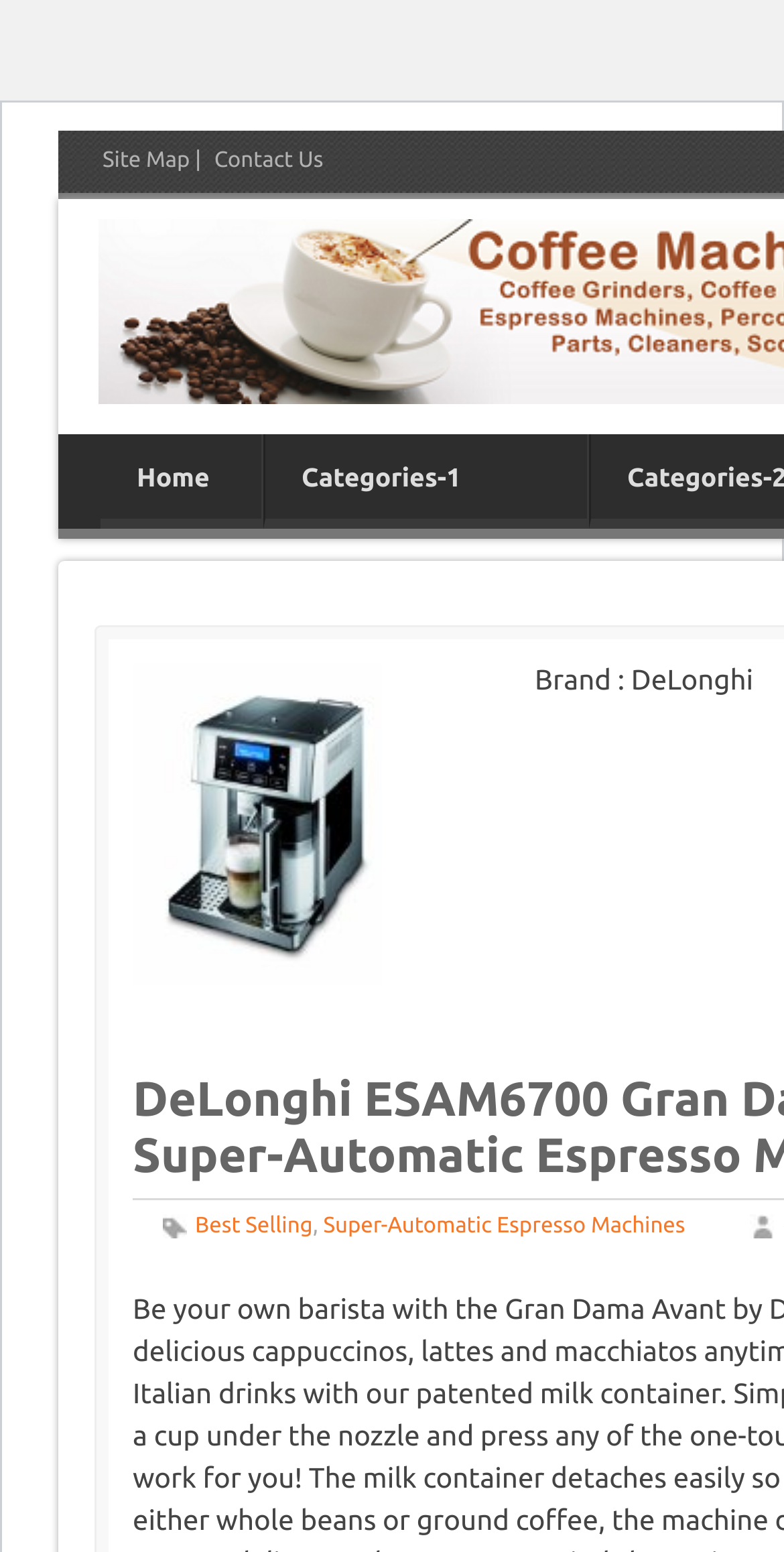What is the category of the product?
Use the information from the screenshot to give a comprehensive response to the question.

I determined the category of the product by examining the link element 'Categories-1' with bounding box coordinates [0.338, 0.28, 0.749, 0.334].